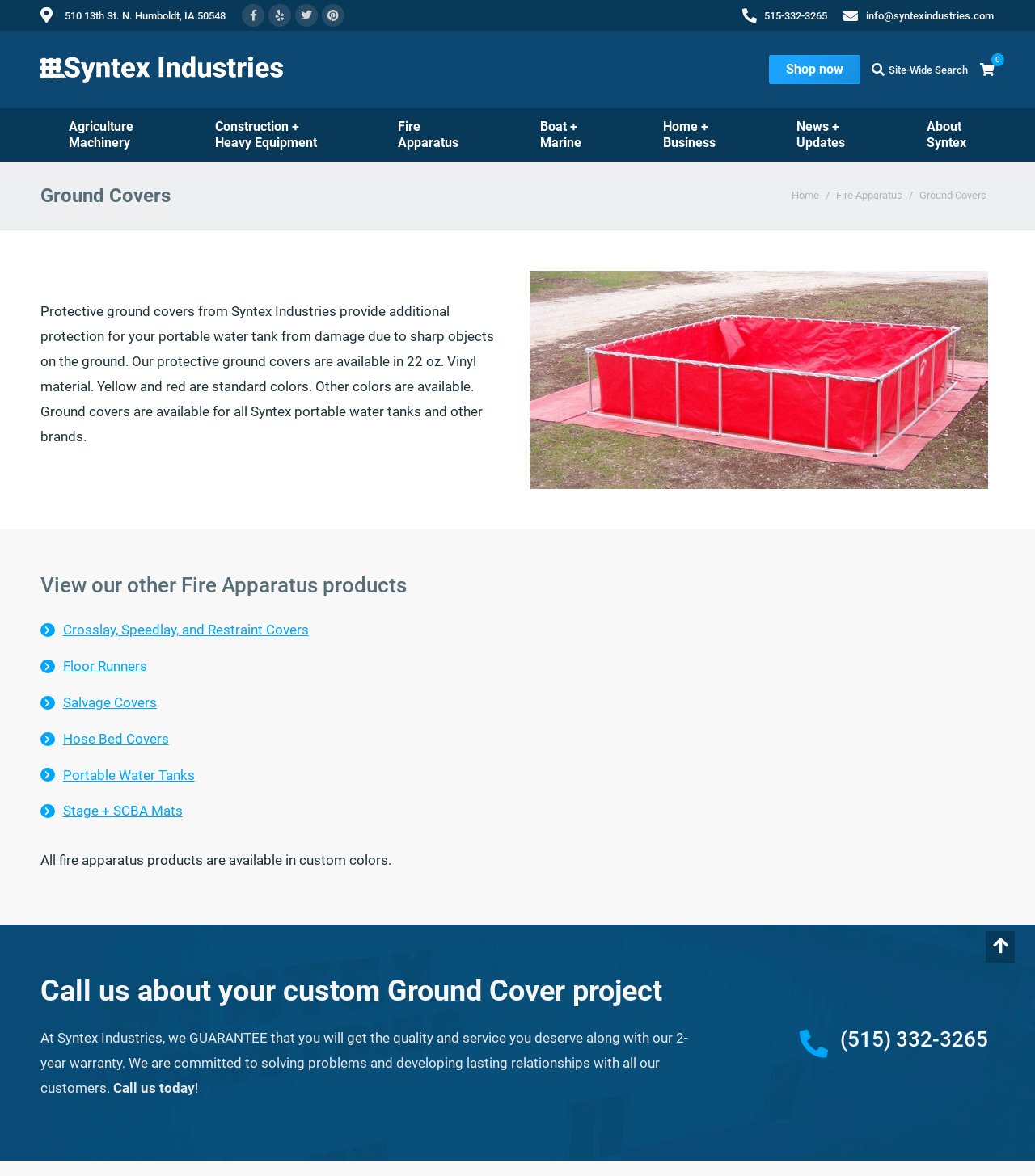Could you indicate the bounding box coordinates of the region to click in order to complete this instruction: "Visit the Facebook page".

[0.234, 0.003, 0.255, 0.023]